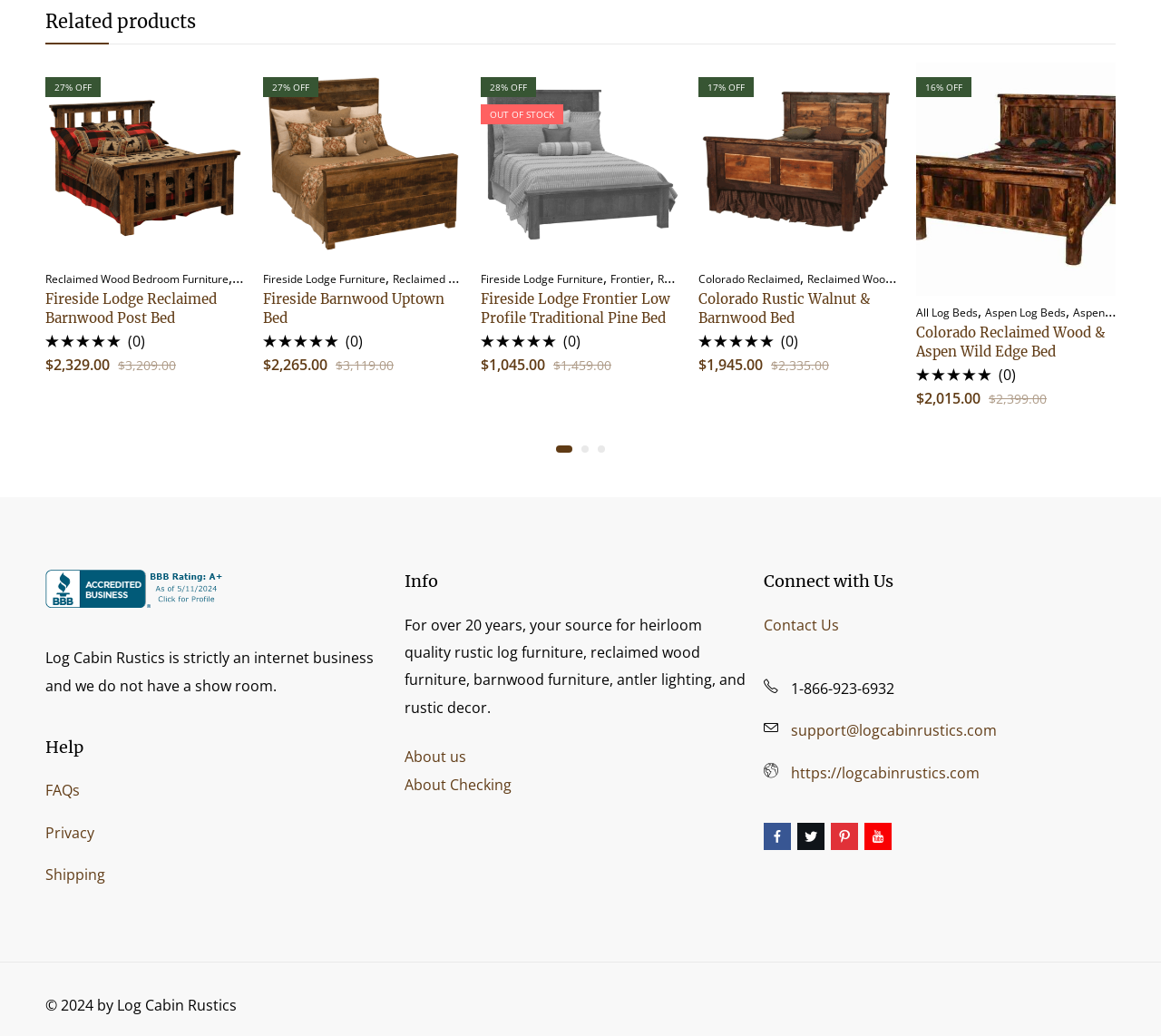What is the name of the company that sells these products?
Analyze the image and provide a thorough answer to the question.

I found the name of the company by looking at the text at the bottom of the page, which says 'Log Cabin Rustics is strictly an internet business and we do not have a show room'.